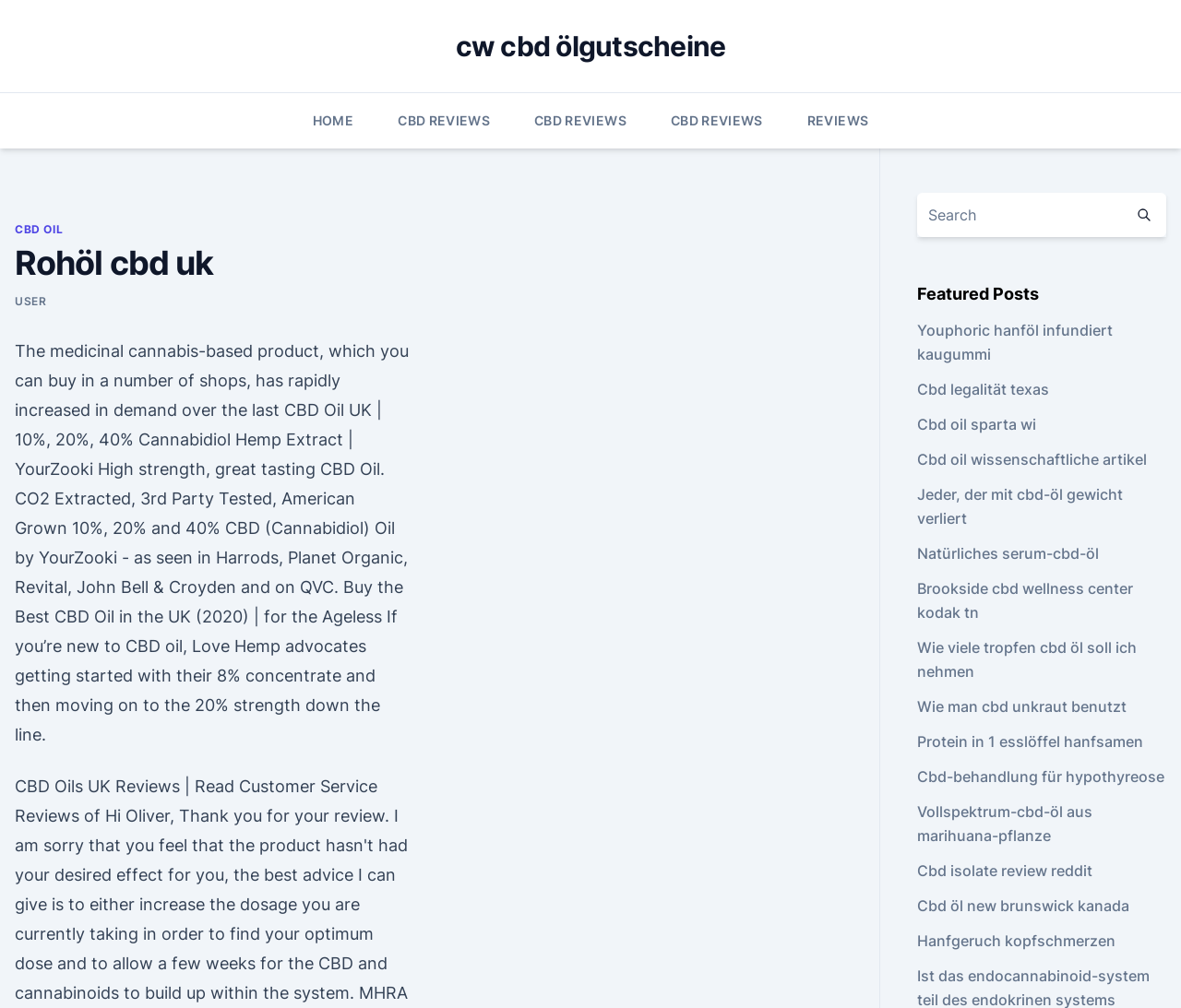Please find the bounding box for the UI component described as follows: "Protein in 1 esslöffel hanfsamen".

[0.776, 0.726, 0.968, 0.745]